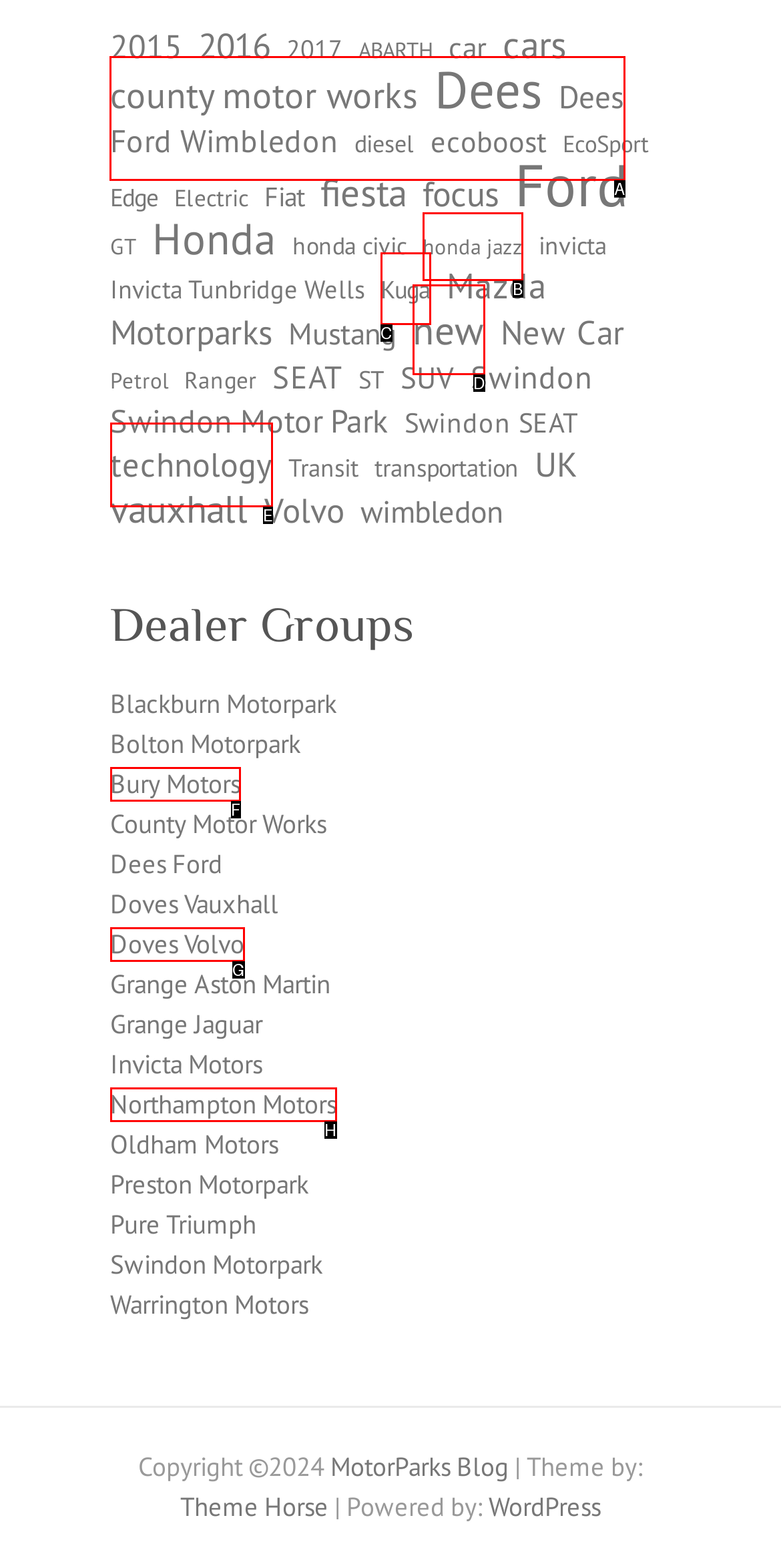Identify the correct UI element to click on to achieve the following task: check out Dees Ford Wimbledon Respond with the corresponding letter from the given choices.

A